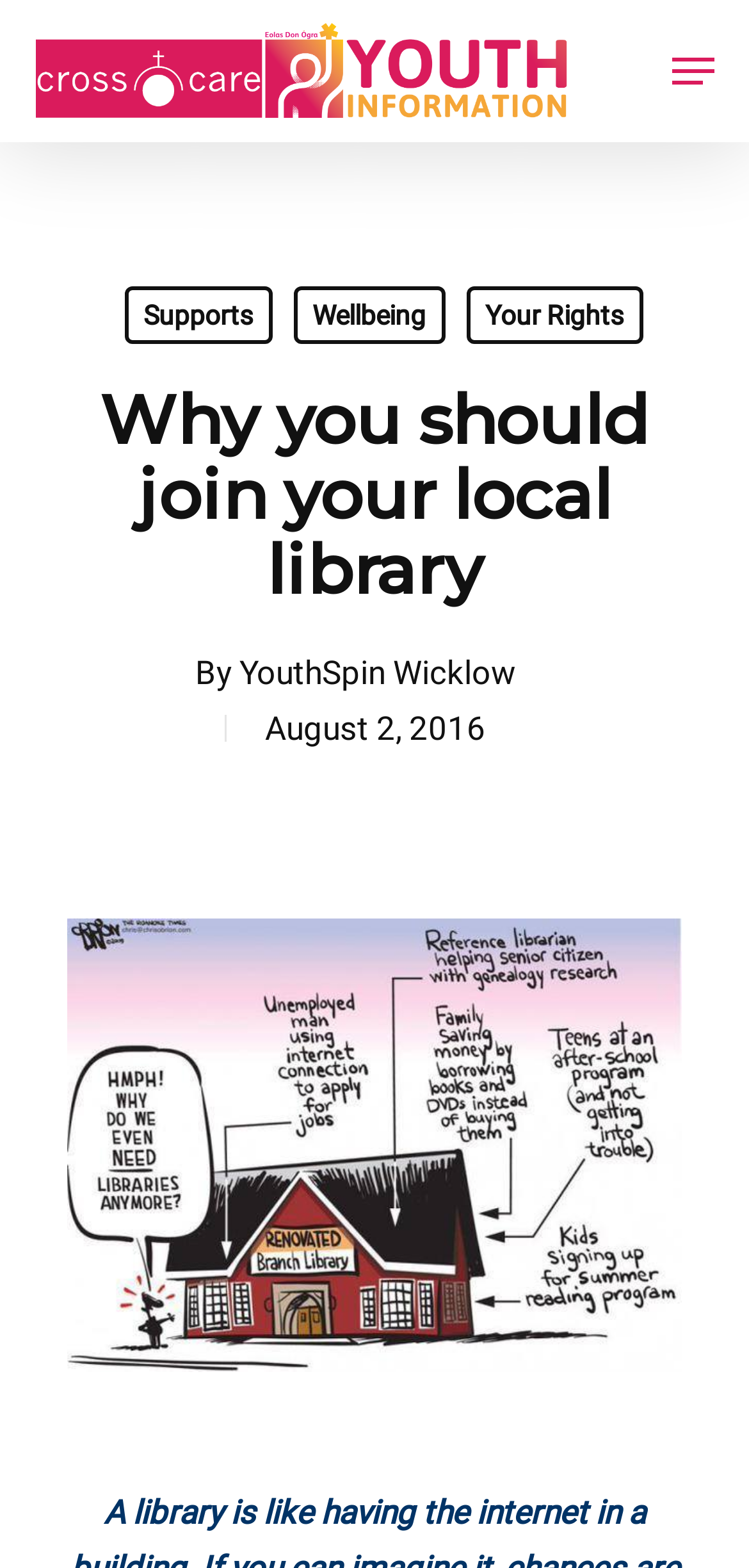Identify the bounding box of the HTML element described here: "Menu". Provide the coordinates as four float numbers between 0 and 1: [left, top, right, bottom].

[0.897, 0.033, 0.954, 0.058]